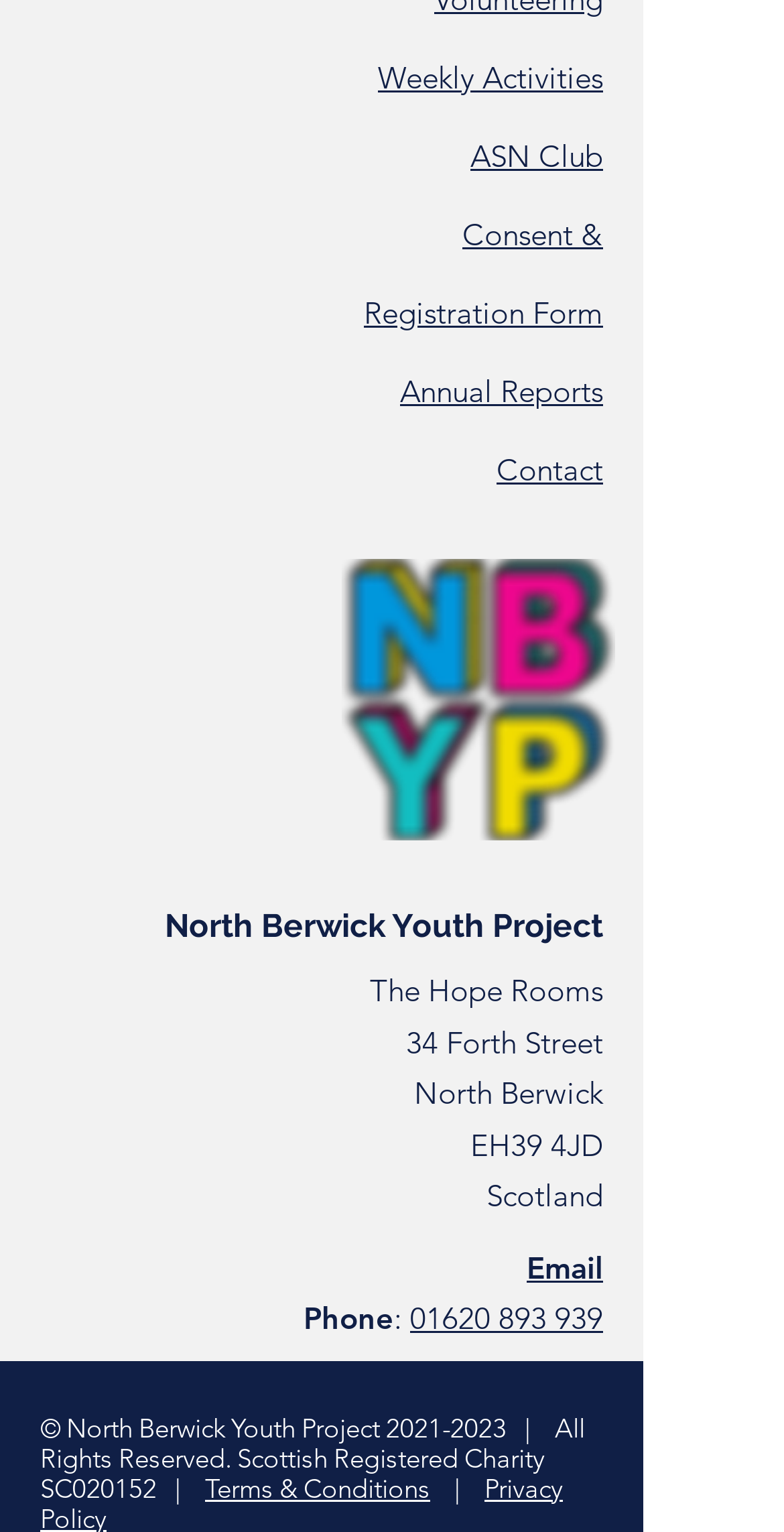What is the year of the copyright?
Please provide a full and detailed response to the question.

The year of the copyright can be found at the bottom of the page, next to the text '© North Berwick Youth Project'.